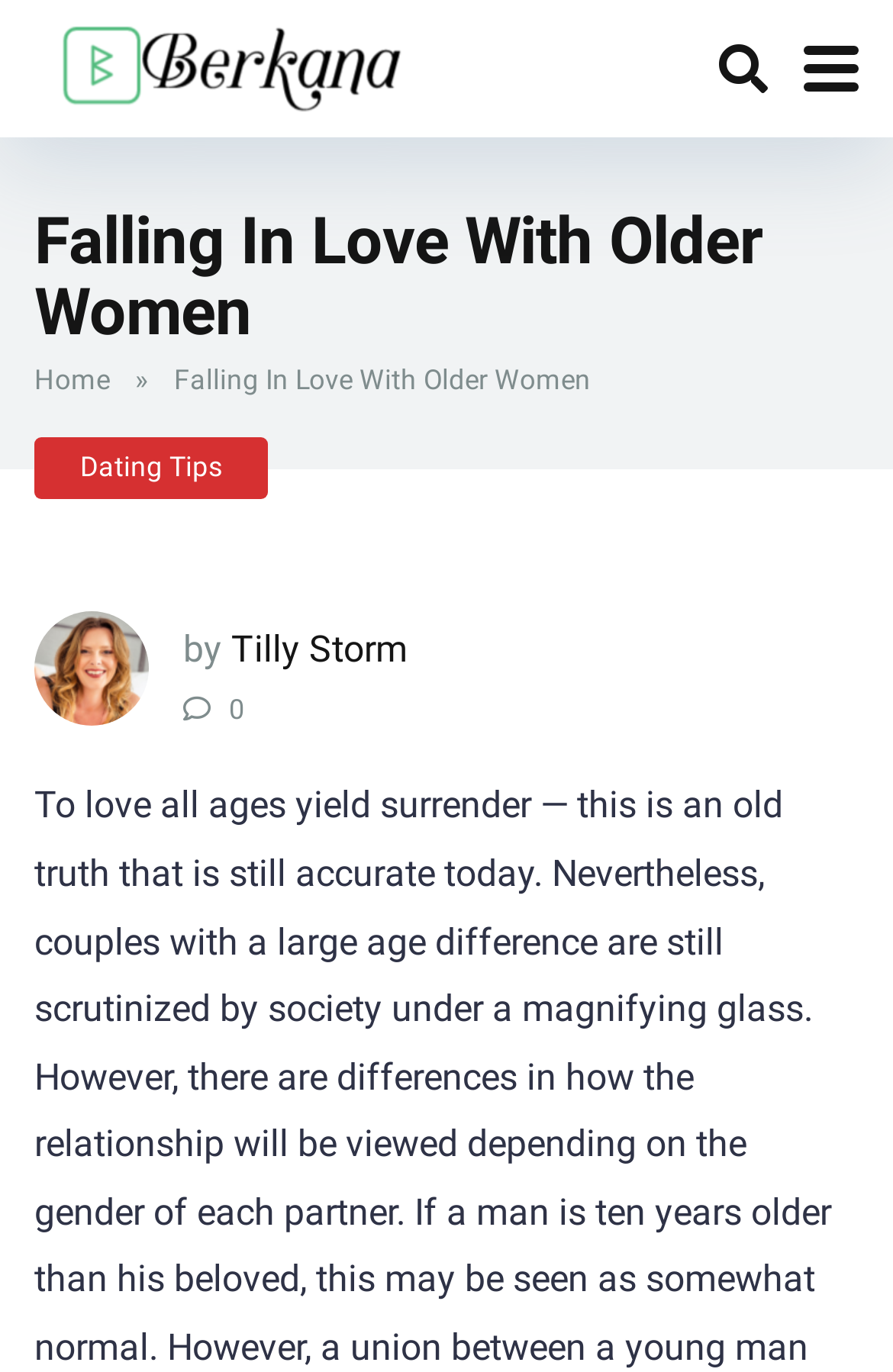Please reply to the following question with a single word or a short phrase:
What is the topic of the webpage?

Dating older women